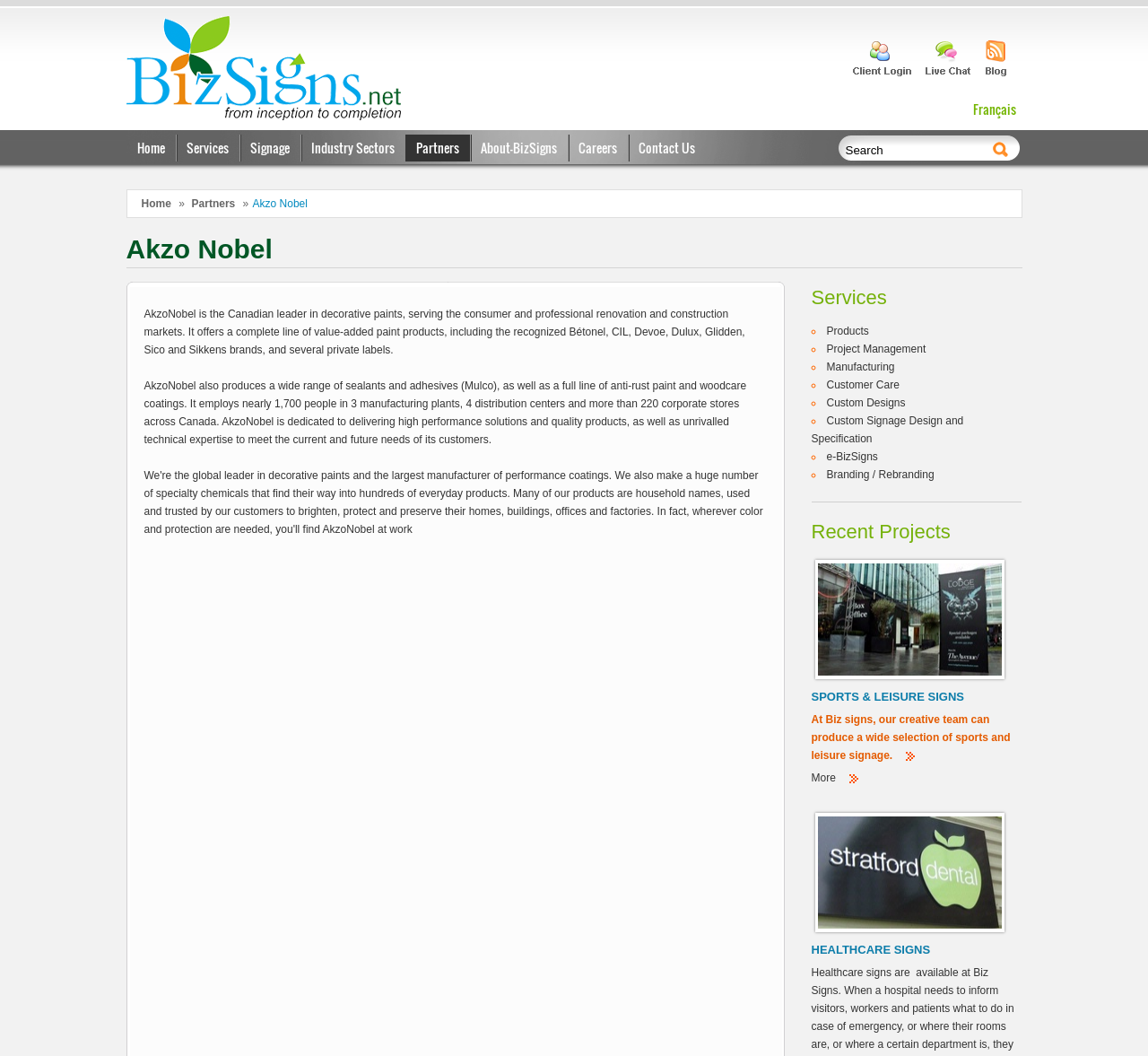Could you locate the bounding box coordinates for the section that should be clicked to accomplish this task: "Click on Client Login".

[0.742, 0.059, 0.794, 0.076]